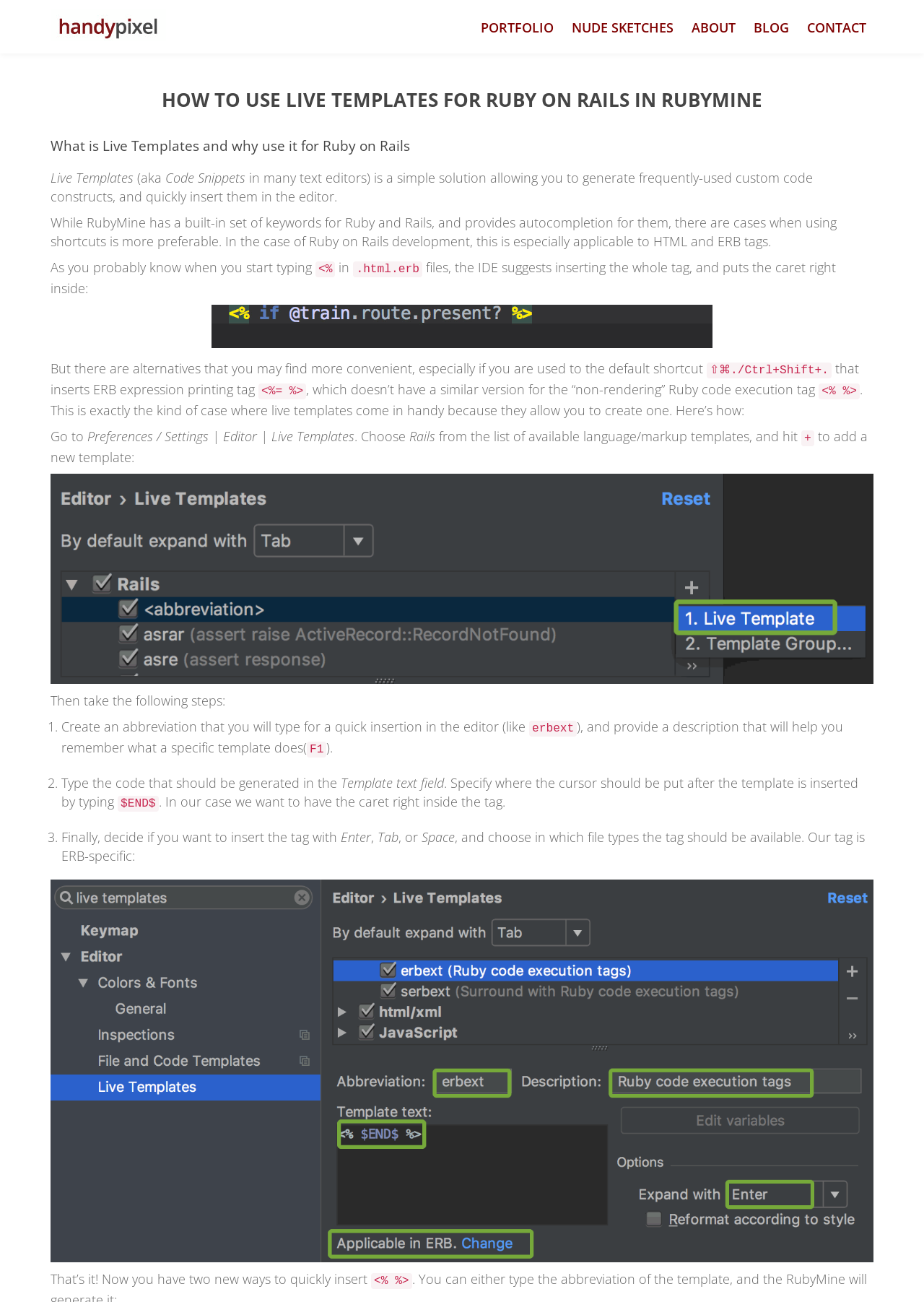Provide a thorough description of this webpage.

This webpage appears to be a blog or tutorial page focused on Ruby on Rails development. At the top, there is a heading that reads "Professional logo design portfolio. Your company image matters, get a custom logo design!" accompanied by an image and a link. Below this, there are five links: "PORTFOLIO", "NUDE SKETCHES", "ABOUT", "BLOG", and "CONTACT", which are likely navigation links to other sections of the website.

The main content of the page is a tutorial on how to use Live Templates for Ruby on Rails in RubyMine. The tutorial is divided into sections, each with a heading and descriptive text. There are several images throughout the tutorial, including screenshots of the RubyMine interface.

The tutorial begins by explaining what Live Templates are and how they can be used to generate frequently-used custom code constructs. It then walks the reader through the process of creating a new Live Template, including specifying the abbreviation, description, and template text. There are several numbered steps, each with detailed instructions and accompanying images.

Throughout the tutorial, there are several code snippets and examples, including HTML and ERB tags. The text is well-organized and easy to follow, with clear headings and concise language. Overall, the webpage appears to be a helpful resource for developers looking to learn more about using Live Templates in RubyMine.